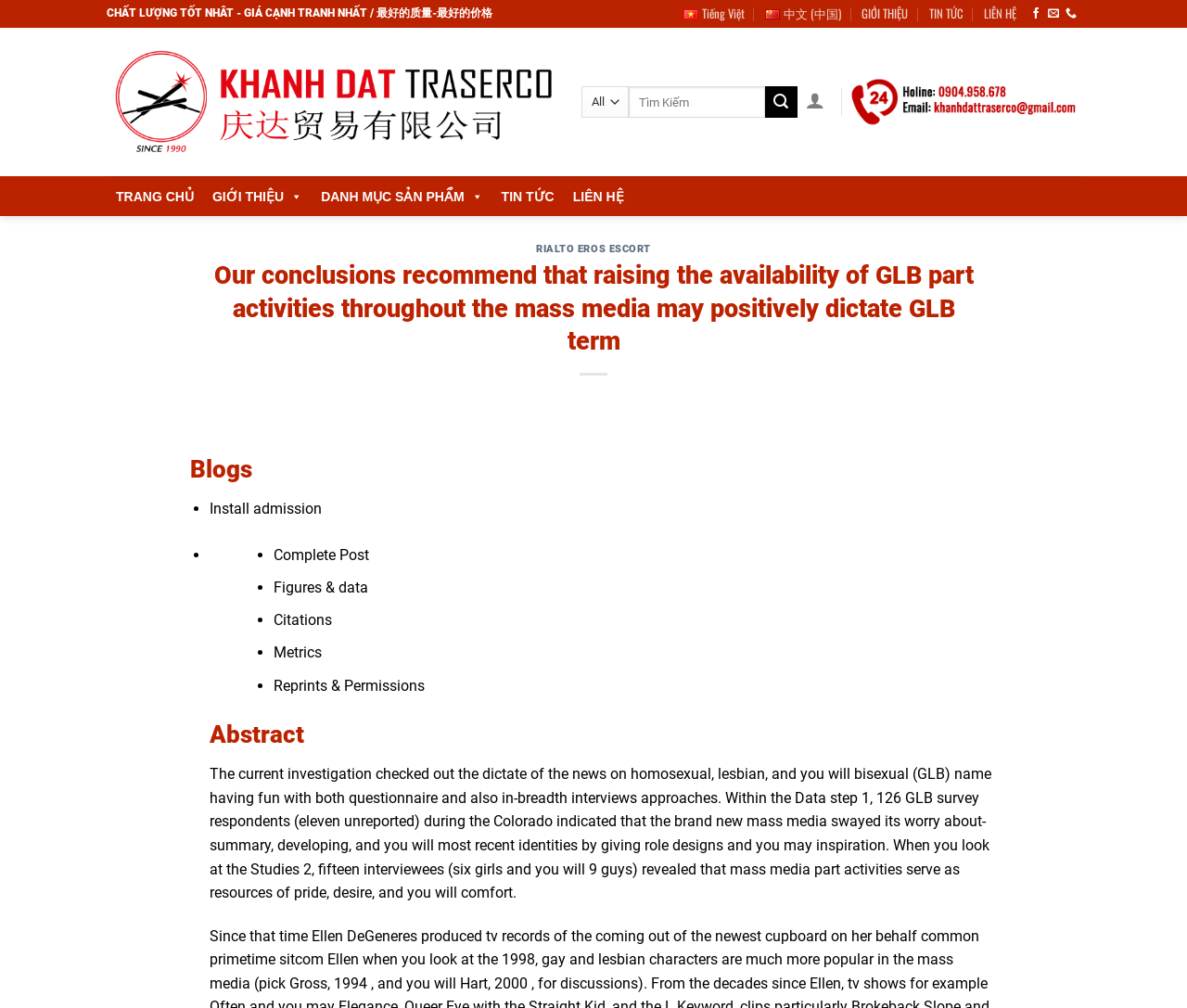Calculate the bounding box coordinates of the UI element given the description: "rialto eros escort".

[0.452, 0.241, 0.548, 0.253]